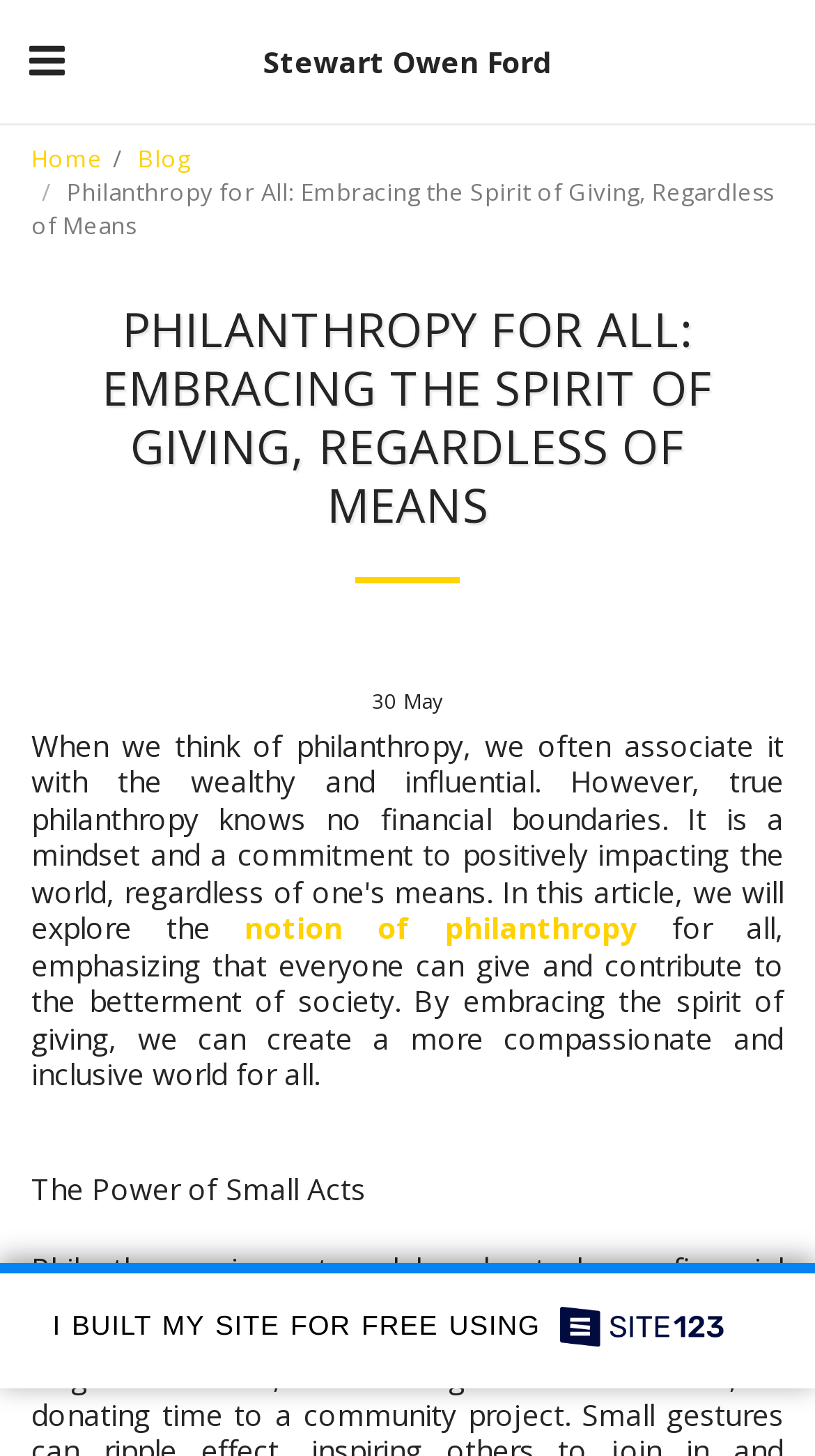Based on the image, provide a detailed and complete answer to the question: 
What is the phrase mentioned in the link below the main heading?

The link below the main heading contains the phrase 'notion of philanthropy', which is a key concept in the context of giving and contributing to society.